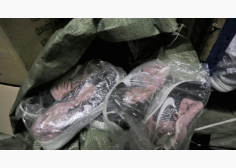Give a thorough caption of the image, focusing on all visible elements.

This image shows tightly packed counterfeit Nike shoes wrapped in plastic, resting on a pile of fabric or a protective covering. The shoes appear to be in a warehouse setting, indicative of a significant operation against fake goods. This context resonates with recent efforts by the Bureau of Customs (BOC) in the Philippines to intensify inspections and confiscations of counterfeit products, aligning with a commendation received from Nike Asia Pacific for these actions. The image highlights the ongoing battle against intellectual property rights violations, as authorities work to safeguard both brand integrity and consumer safety.